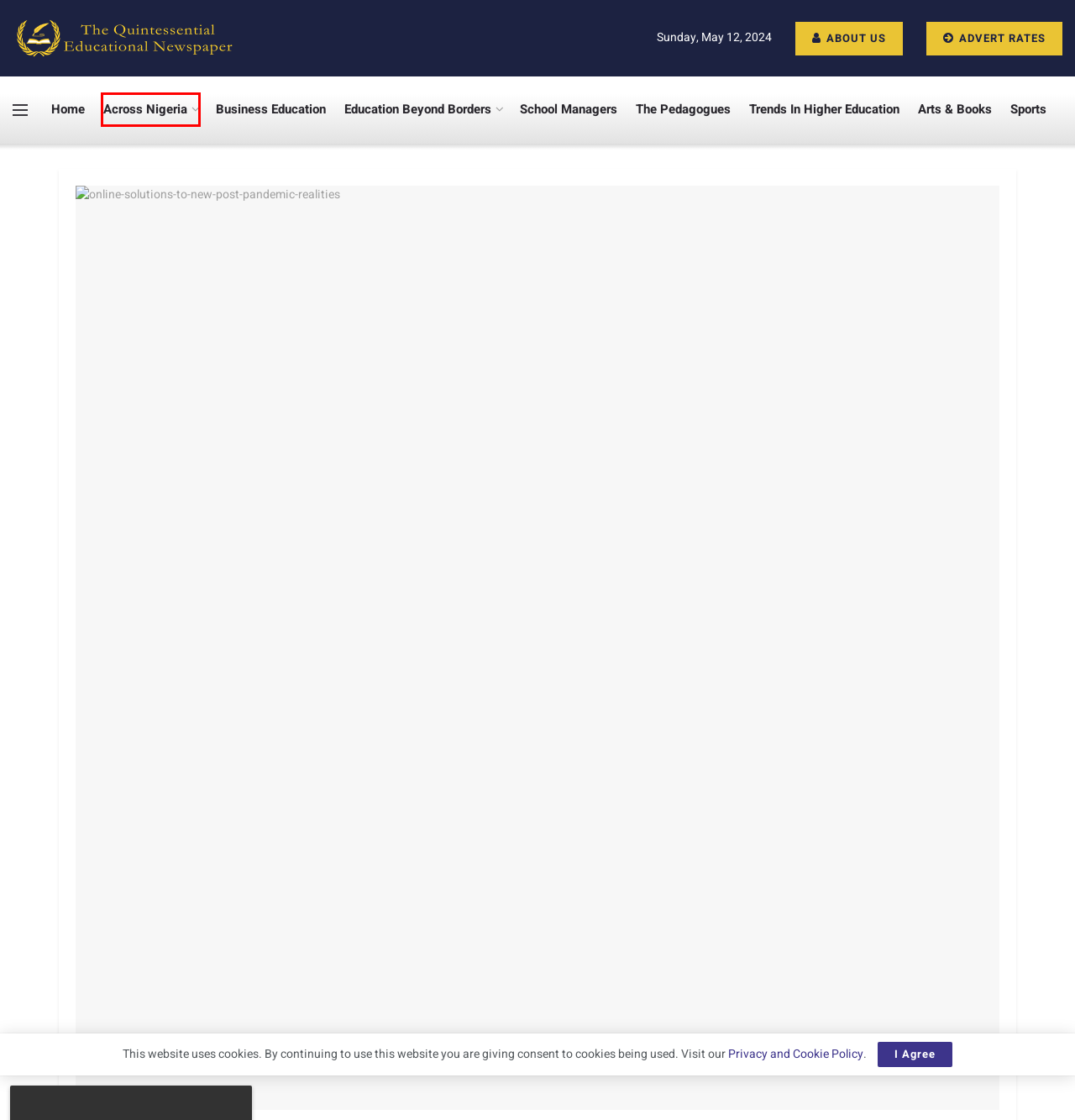You have a screenshot of a webpage with a red rectangle bounding box around a UI element. Choose the best description that matches the new page after clicking the element within the bounding box. The candidate descriptions are:
A. IJQE-International Journal of Quintessential Education
B. About Us – IJQE-International Journal of Quintessential Education
C. The Pedagogues – IJQE-International Journal of Quintessential Education
D. Across Nigeria – IJQE-International Journal of Quintessential Education
E. Education Beyond Borders – IJQE-International Journal of Quintessential Education
F. Education & Sports – IJQE-International Journal of Quintessential Education
G. School Managers – IJQE-International Journal of Quintessential Education
H. Arts & Books – IJQE-International Journal of Quintessential Education

D